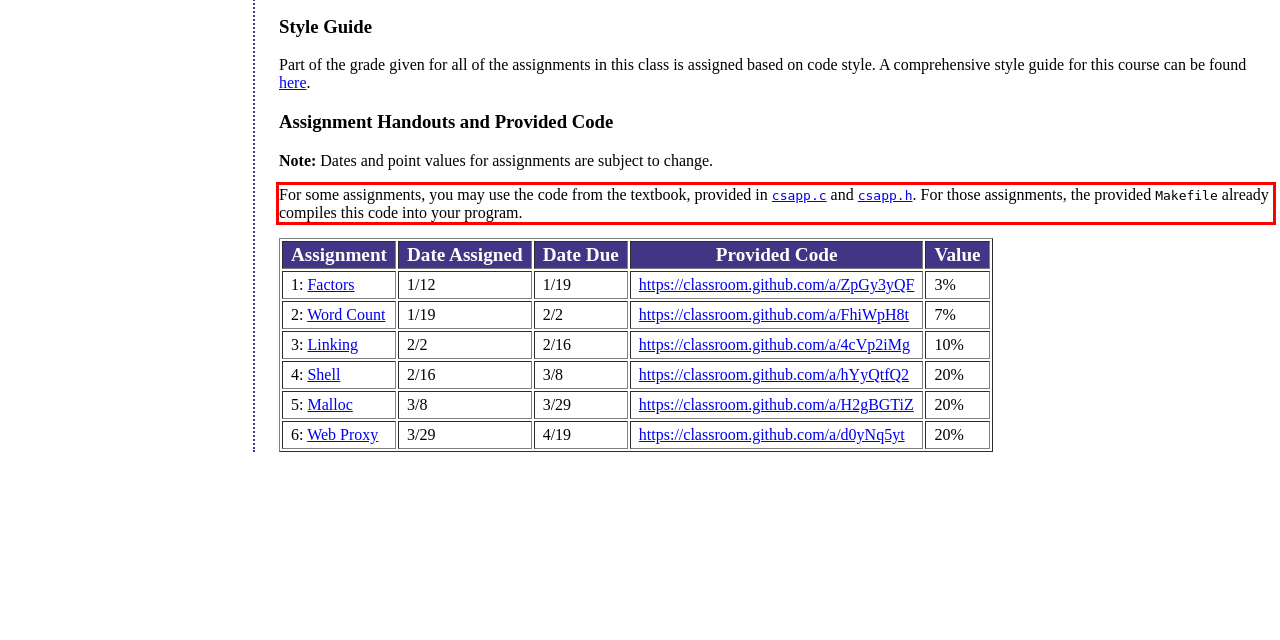Within the provided webpage screenshot, find the red rectangle bounding box and perform OCR to obtain the text content.

For some assignments, you may use the code from the textbook, provided in csapp.c and csapp.h. For those assignments, the provided Makefile already compiles this code into your program.